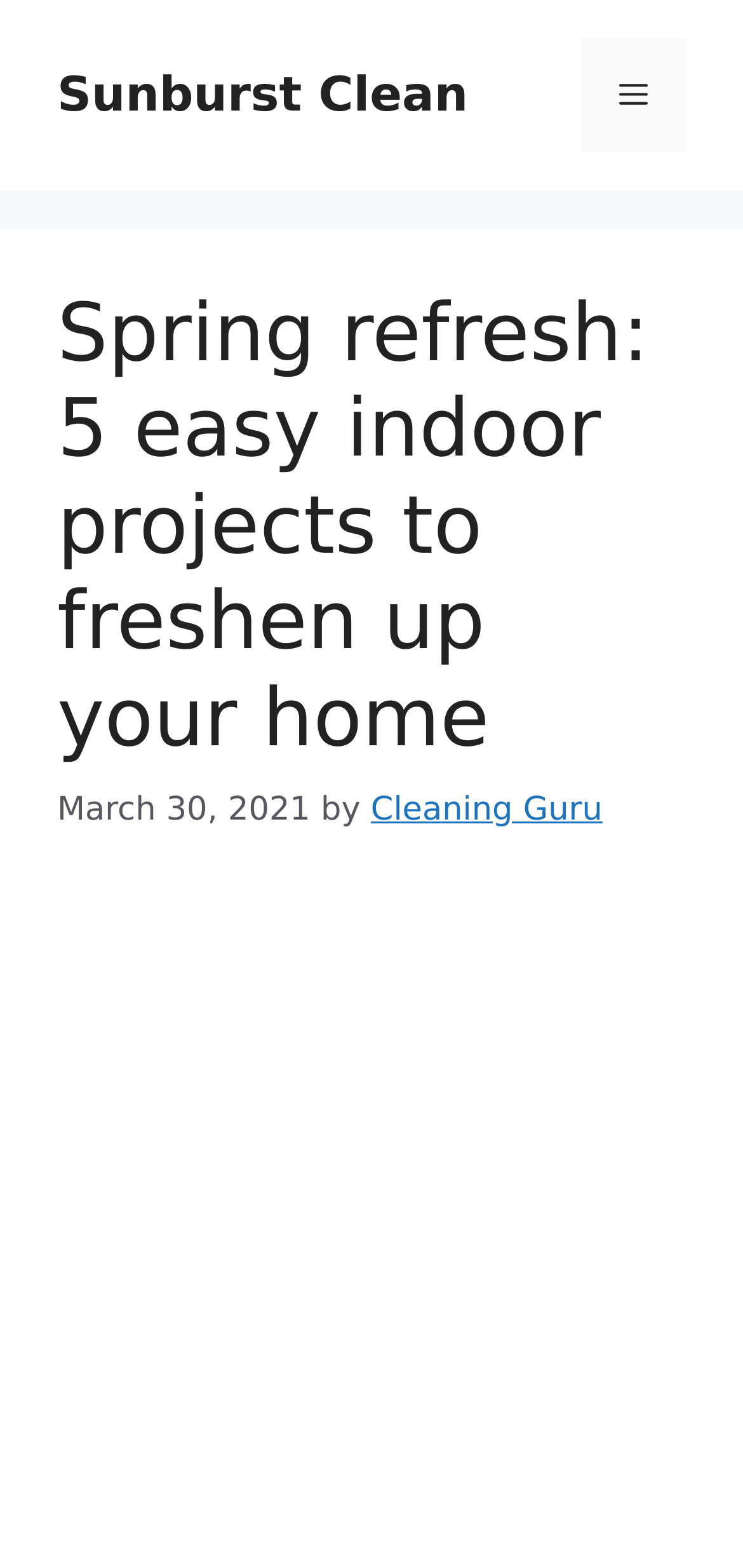Using the details in the image, give a detailed response to the question below:
What is the purpose of the button at the top right corner?

I determined the purpose of the button by examining its properties, which indicate that it controls the primary menu. This suggests that the button is used to toggle the menu on and off.